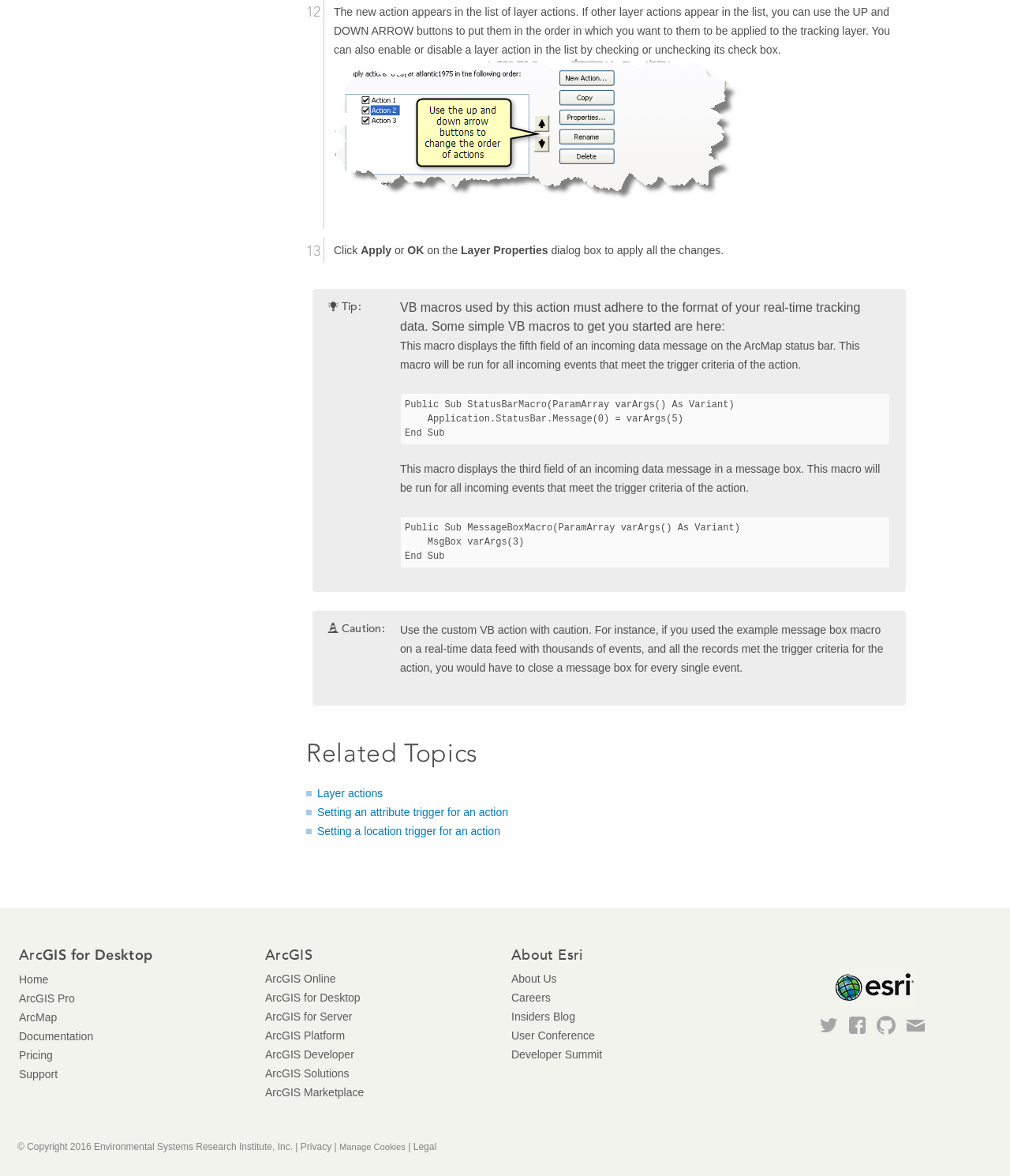Determine the bounding box coordinates for the clickable element required to fulfill the instruction: "Read the news published on 2 October 2017". Provide the coordinates as four float numbers between 0 and 1, i.e., [left, top, right, bottom].

None